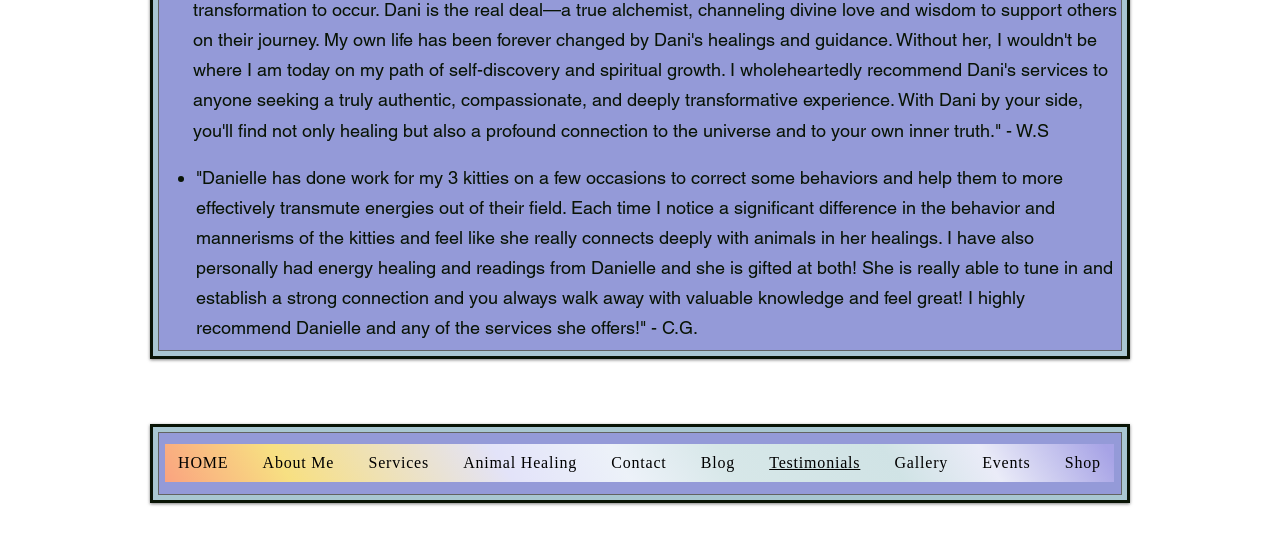Based on the element description Contact, identify the bounding box of the UI element in the given webpage screenshot. The coordinates should be in the format (top-left x, top-left y, bottom-right x, bottom-right y) and must be between 0 and 1.

[0.467, 0.8, 0.531, 0.868]